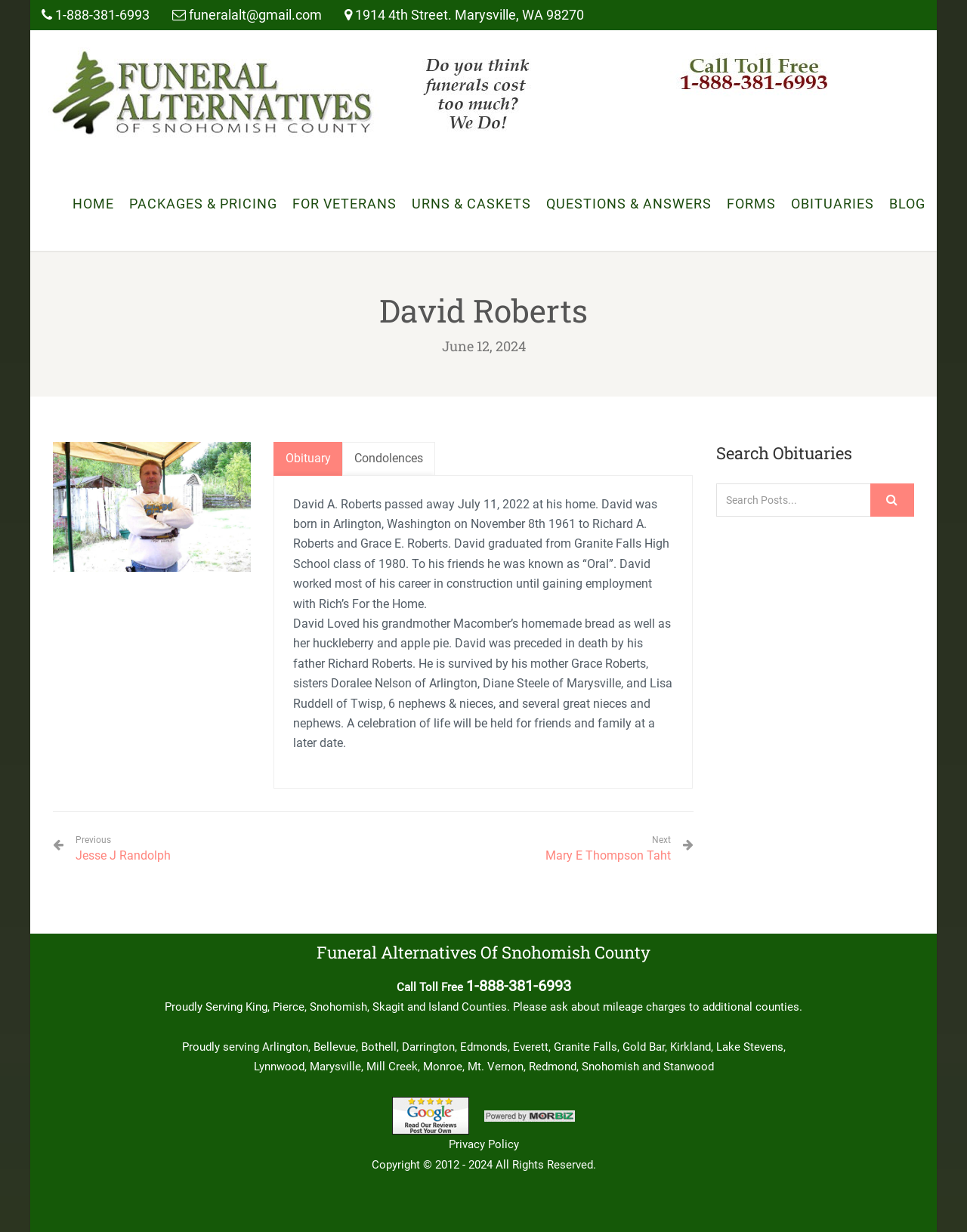Please locate the bounding box coordinates of the element's region that needs to be clicked to follow the instruction: "Read the blog". The bounding box coordinates should be provided as four float numbers between 0 and 1, i.e., [left, top, right, bottom].

[0.92, 0.128, 0.957, 0.204]